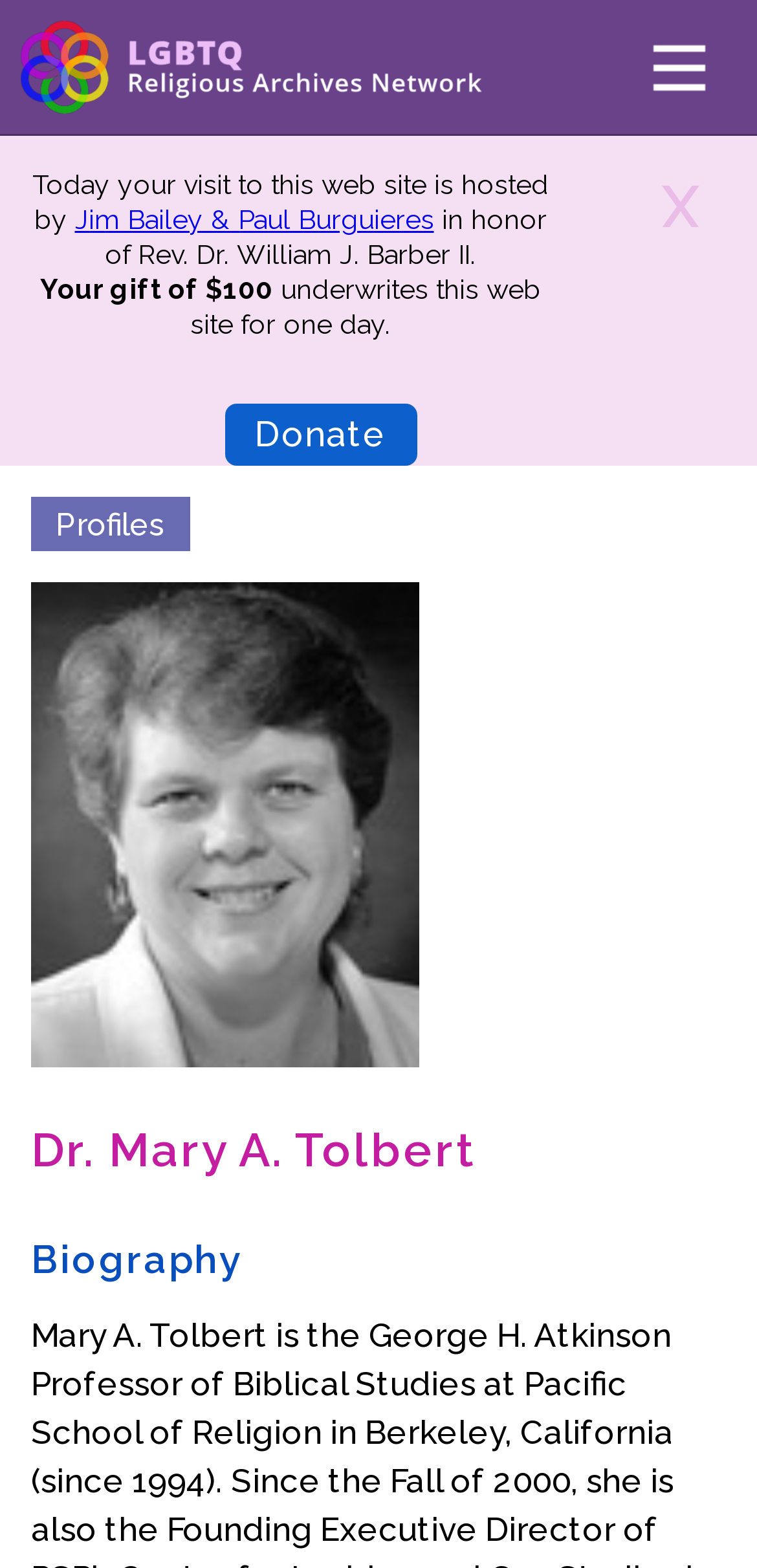Provide a comprehensive caption for the webpage.

The webpage is about Dr. Mary A. Tolbert, a professor of Biblical Studies, and her connection to the LGBTQ Religious Archives Network. At the top of the page, there is a header section with an image of the network's logo and a "+" icon. Below the header, there are several links to different sections of the website, including "About", "Mission", "Board of Directors", and more.

To the right of the links, there is an image with a caption "(photo)". Below the image, there are two headings: "Dr. Mary A. Tolbert" and "Biography". The biography section likely contains information about Dr. Tolbert's life and work.

In the top-right corner of the page, there is a small "X" icon. Below it, there is a message indicating that the website is hosted by Jim Bailey & Paul Burguieres in honor of Rev. Dr. William J. Barber II. There is also a request for a donation of $100 to underwrite the website for one day, with a "Donate" link nearby.

The page has a simple and organized layout, with clear headings and concise text. The use of images and icons adds visual interest to the page. Overall, the webpage appears to be a professional and informative resource about Dr. Mary A. Tolbert and the LGBTQ Religious Archives Network.